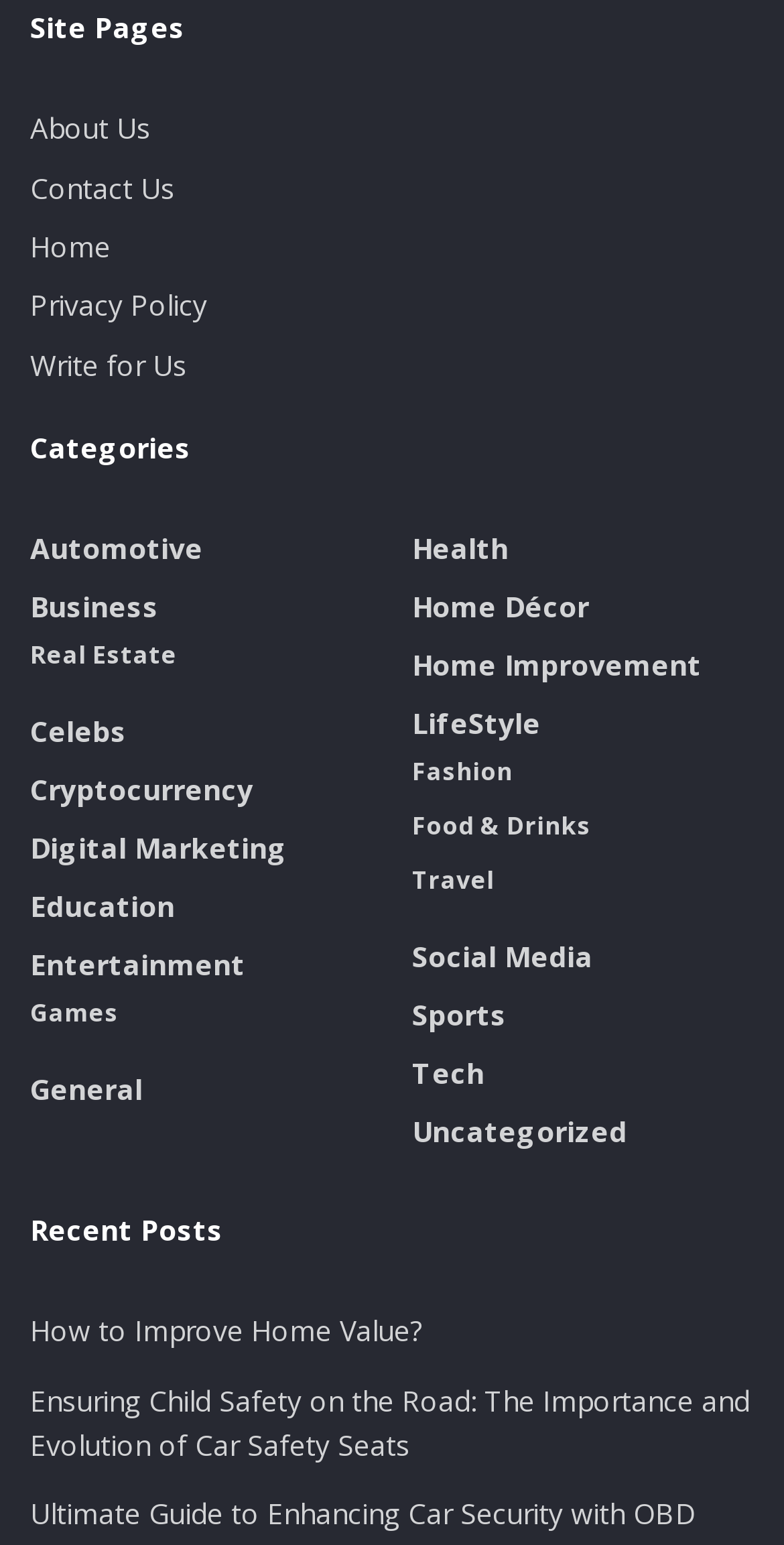What is the purpose of buying followers according to this webpage?
Refer to the image and provide a one-word or short phrase answer.

Increase visibility